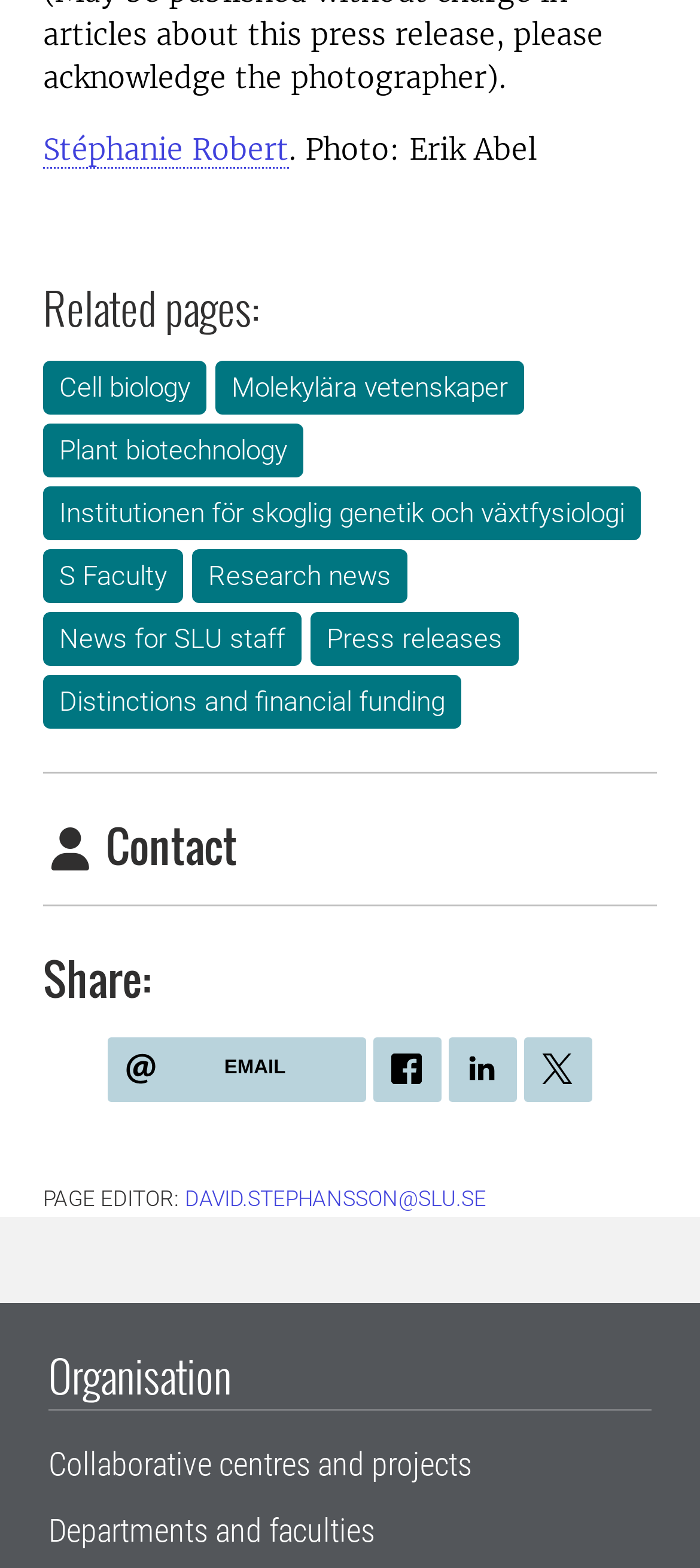Find the bounding box coordinates for the area you need to click to carry out the instruction: "Contact via email". The coordinates should be four float numbers between 0 and 1, indicated as [left, top, right, bottom].

[0.154, 0.662, 0.523, 0.703]